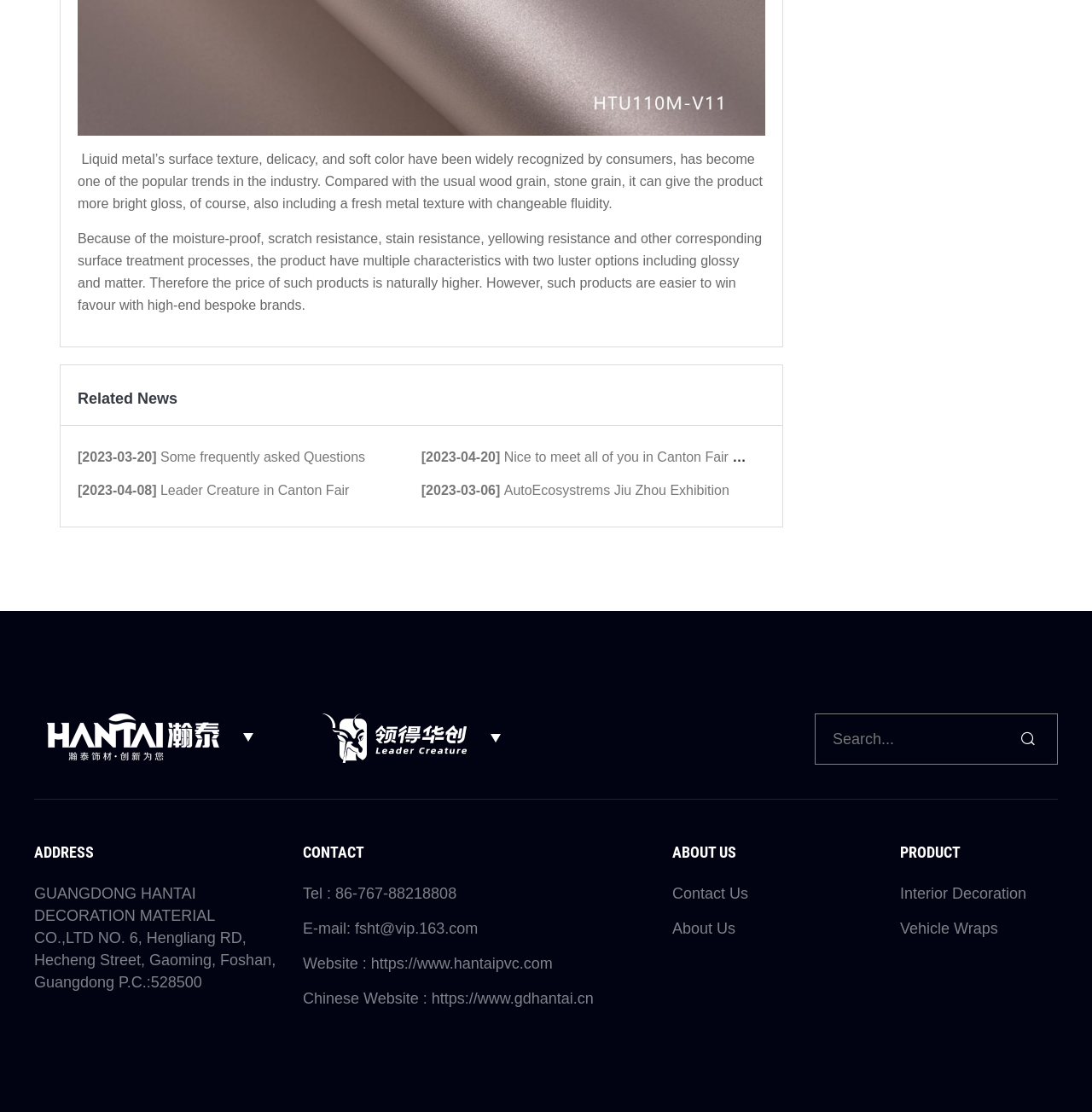Provide a brief response to the question using a single word or phrase: 
What is the email address of the company?

fsht@vip.163.com